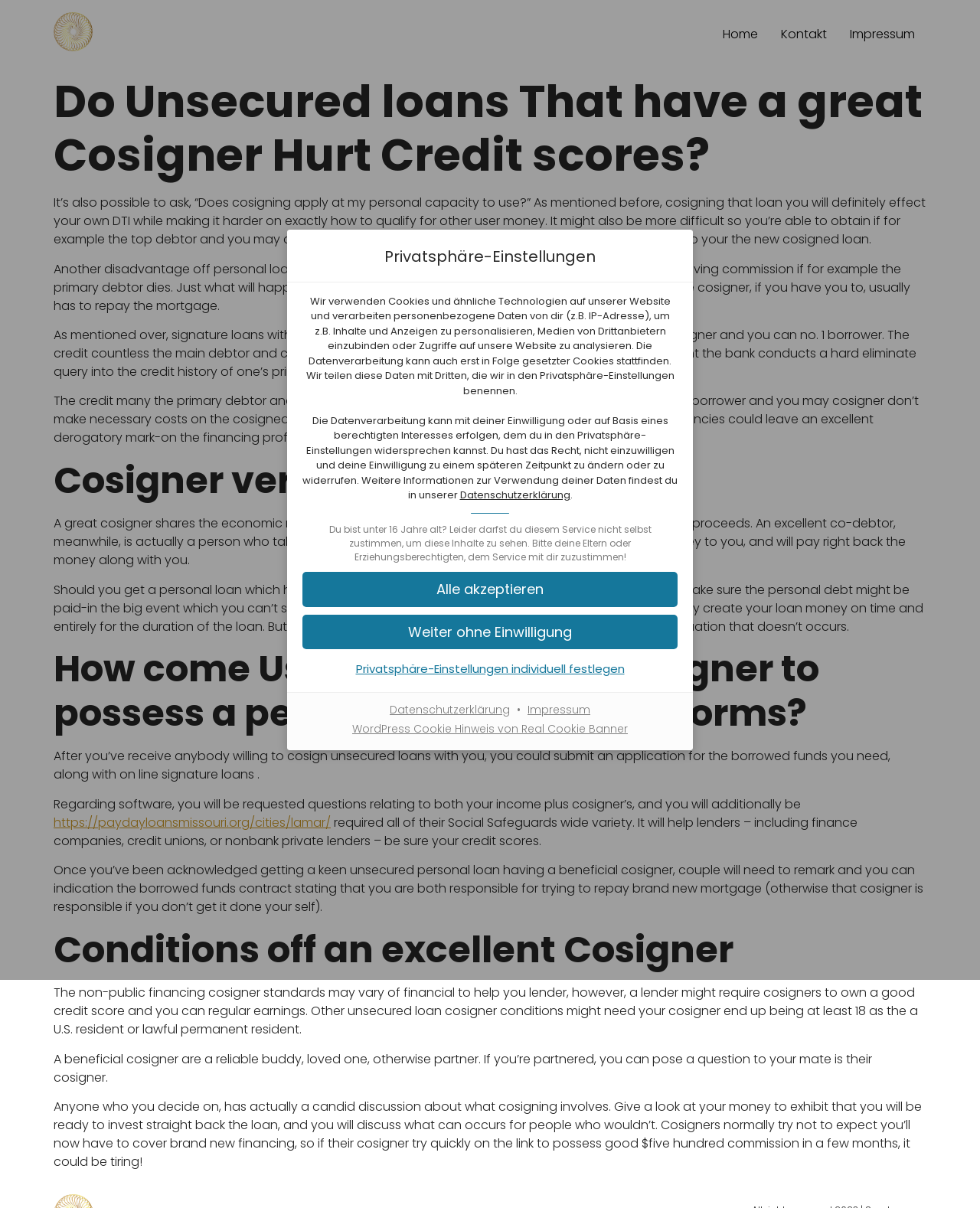Please identify the bounding box coordinates of the element on the webpage that should be clicked to follow this instruction: "View data protection declaration". The bounding box coordinates should be given as four float numbers between 0 and 1, formatted as [left, top, right, bottom].

[0.469, 0.404, 0.582, 0.416]